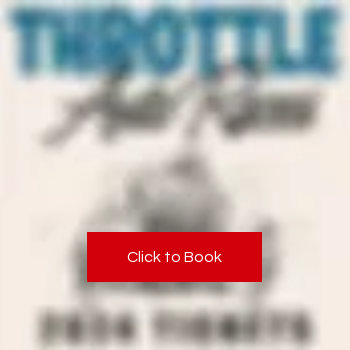What is the color of the 'Click to Book' button?
Refer to the image and provide a one-word or short phrase answer.

Red